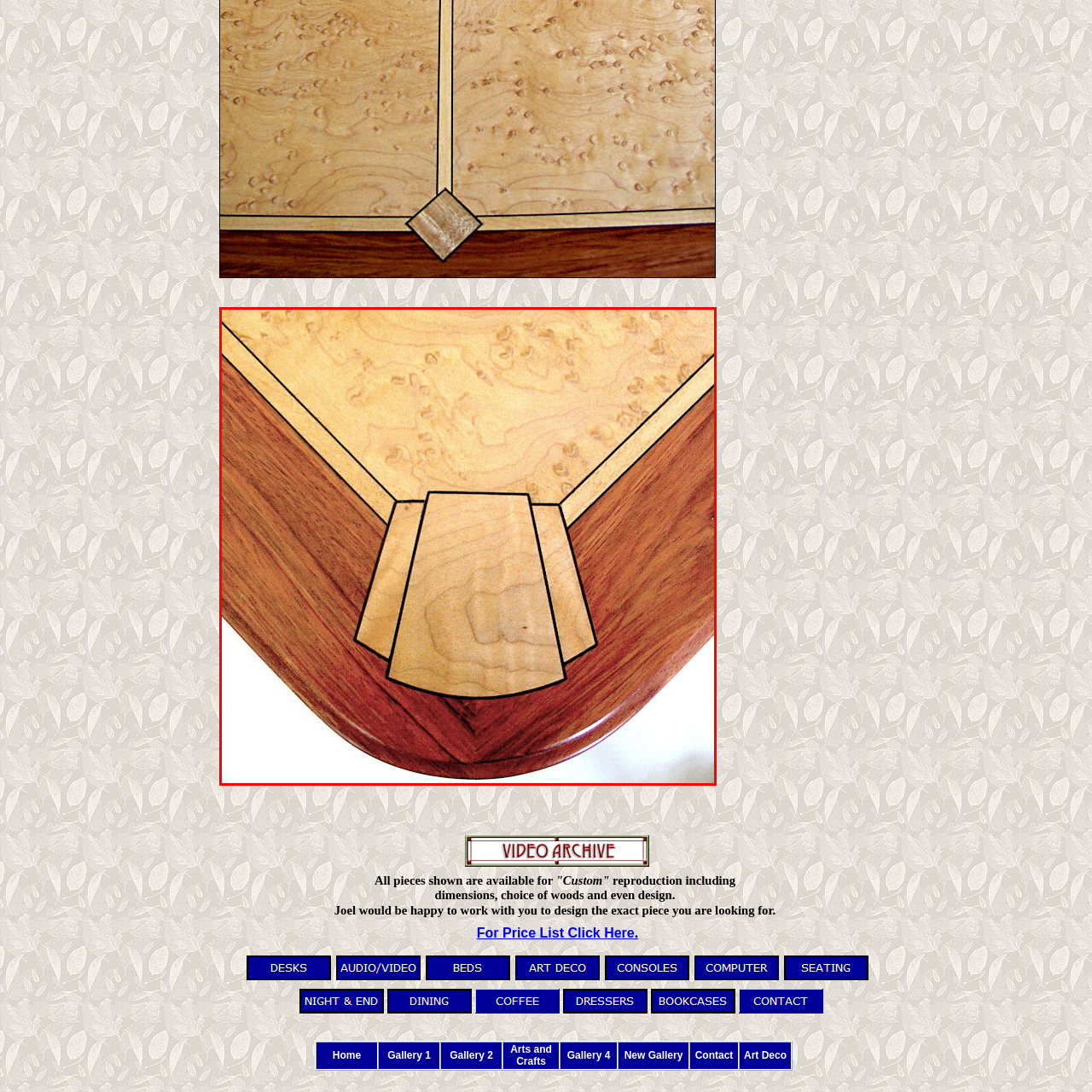Offer an in-depth description of the scene contained in the red rectangle.

The image showcases a beautifully crafted Art Deco keystone inlay, highlighting the intricate woodworking techniques characteristic of this design style. The inlay features a striking combination of light-colored wood with distinctive grain patterns, seamlessly integrated into a rich, darker wood border. This elegant design enhances the overall aesthetic of the piece, exemplifying meticulous craftsmanship and attention to detail typical of Art Deco furniture. The keystone shape serves as a focal point, drawing the eye and adding depth to the surface. This piece not only showcases artistry but also reflects a commitment to quality in custom furniture design.